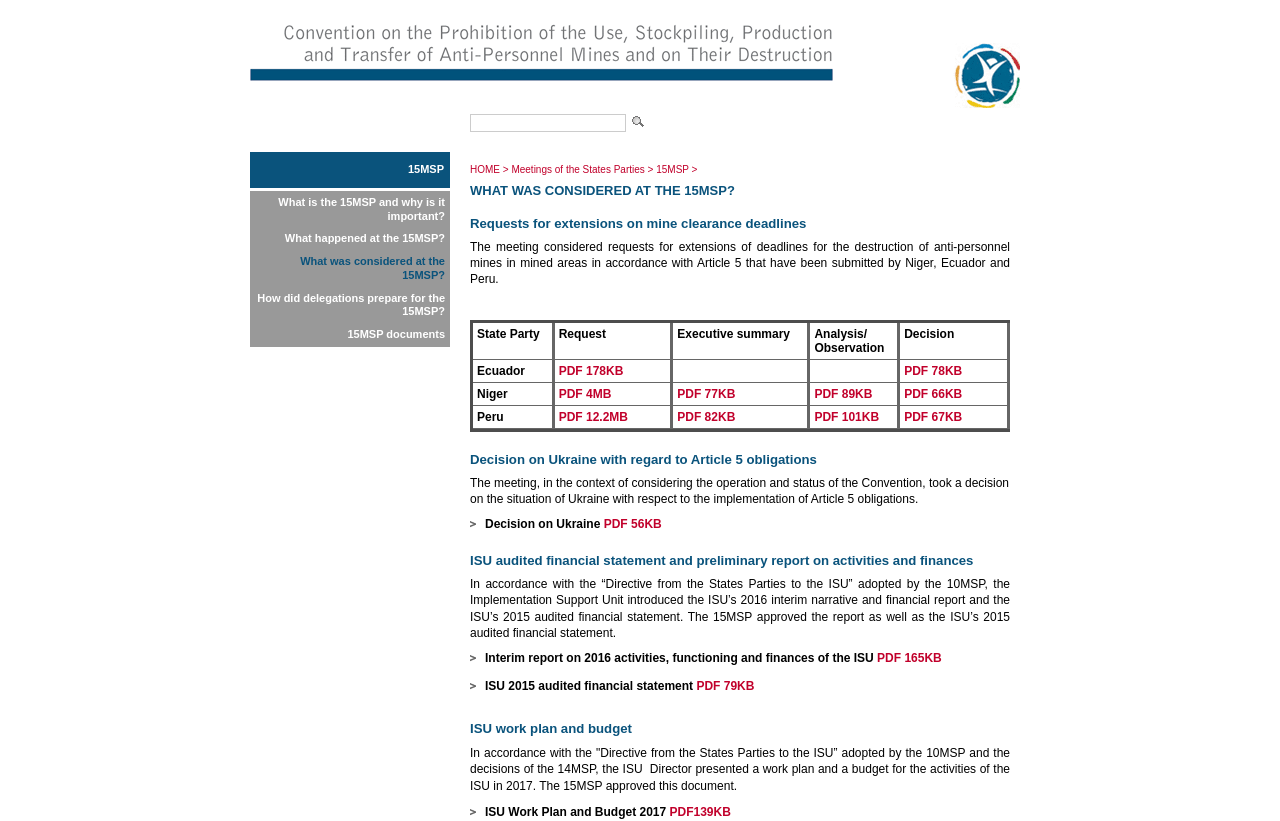Locate the bounding box coordinates of the element that needs to be clicked to carry out the instruction: "Download the 'PDF 178KB' file". The coordinates should be given as four float numbers ranging from 0 to 1, i.e., [left, top, right, bottom].

[0.436, 0.443, 0.487, 0.46]